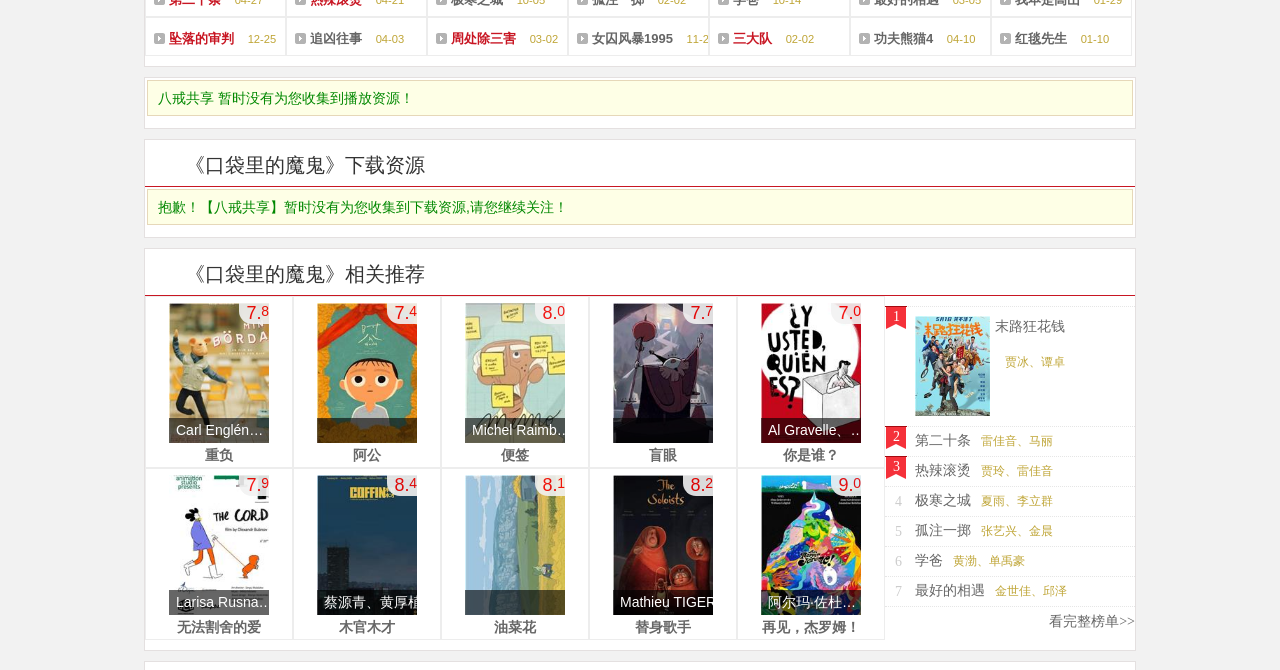Please determine the bounding box coordinates, formatted as (top-left x, top-left y, bottom-right x, bottom-right y), with all values as floating point numbers between 0 and 1. Identify the bounding box of the region described as: parent_node: Carl Englén、Mattias Fransson

[0.132, 0.456, 0.214, 0.479]